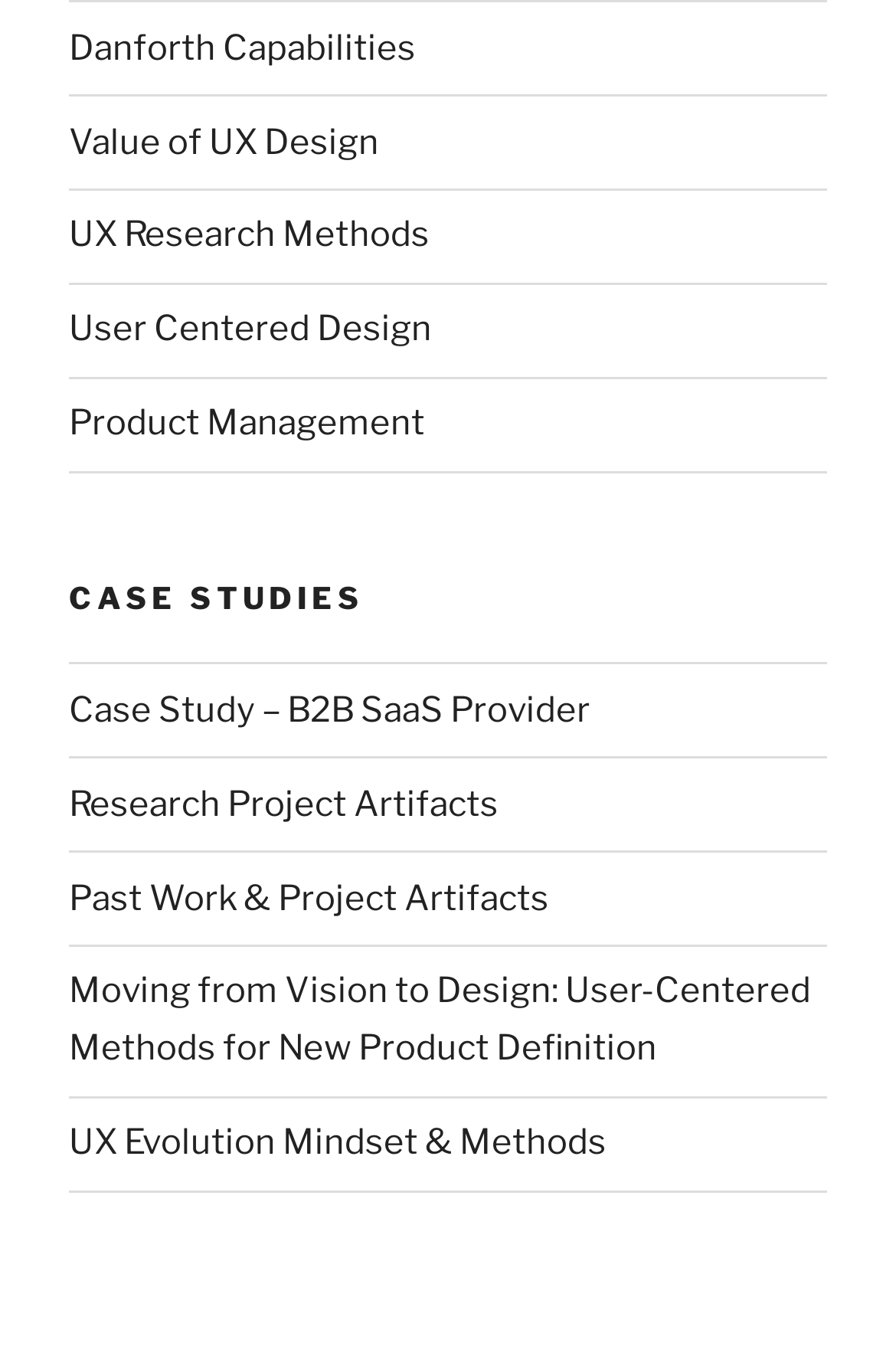Answer the question with a brief word or phrase:
How many navigation elements are there?

2